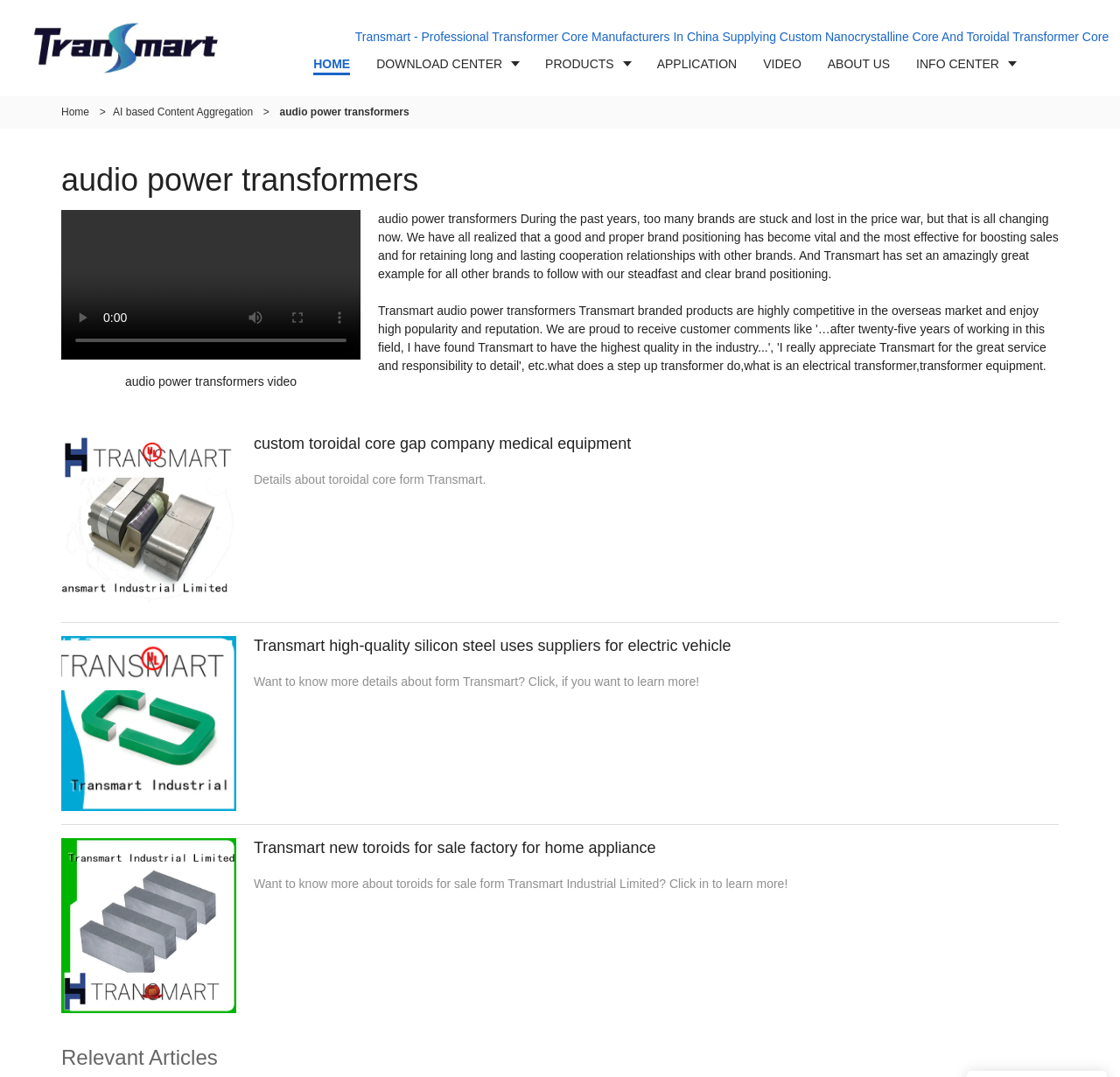Refer to the element description AI based Content Aggregation and identify the corresponding bounding box in the screenshot. Format the coordinates as (top-left x, top-left y, bottom-right x, bottom-right y) with values in the range of 0 to 1.

[0.101, 0.098, 0.226, 0.11]